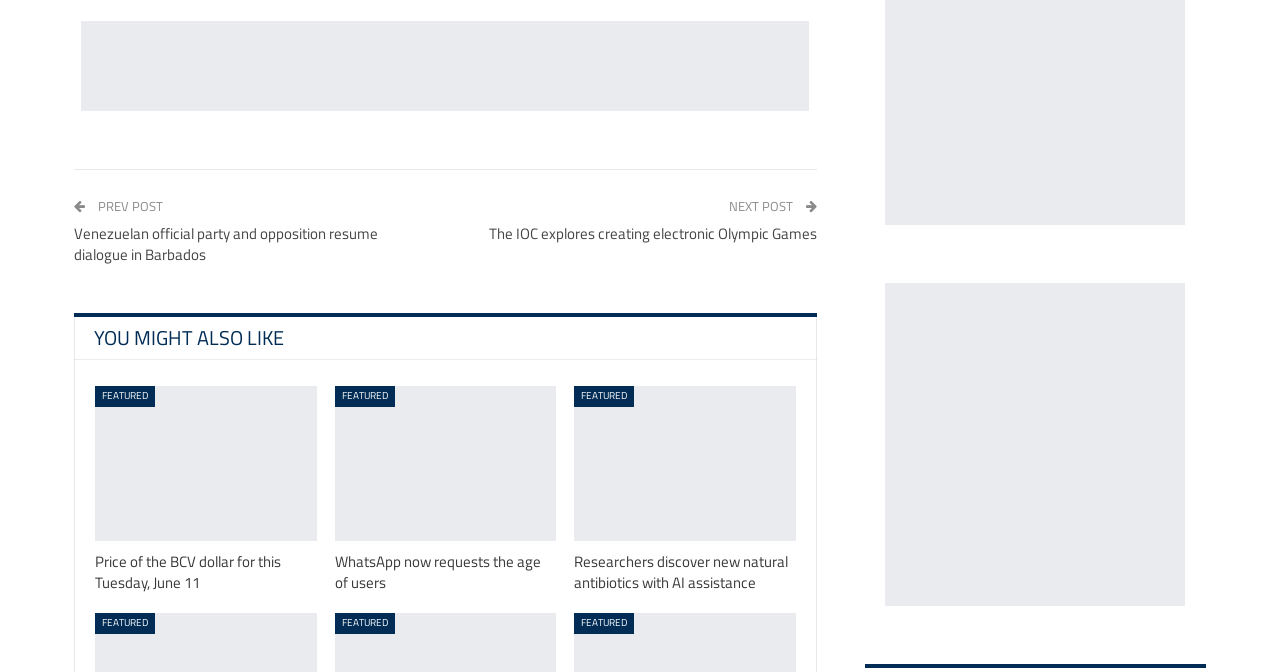Could you find the bounding box coordinates of the clickable area to complete this instruction: "View the 'WhatsApp now requests the age of users' article"?

[0.261, 0.575, 0.434, 0.806]